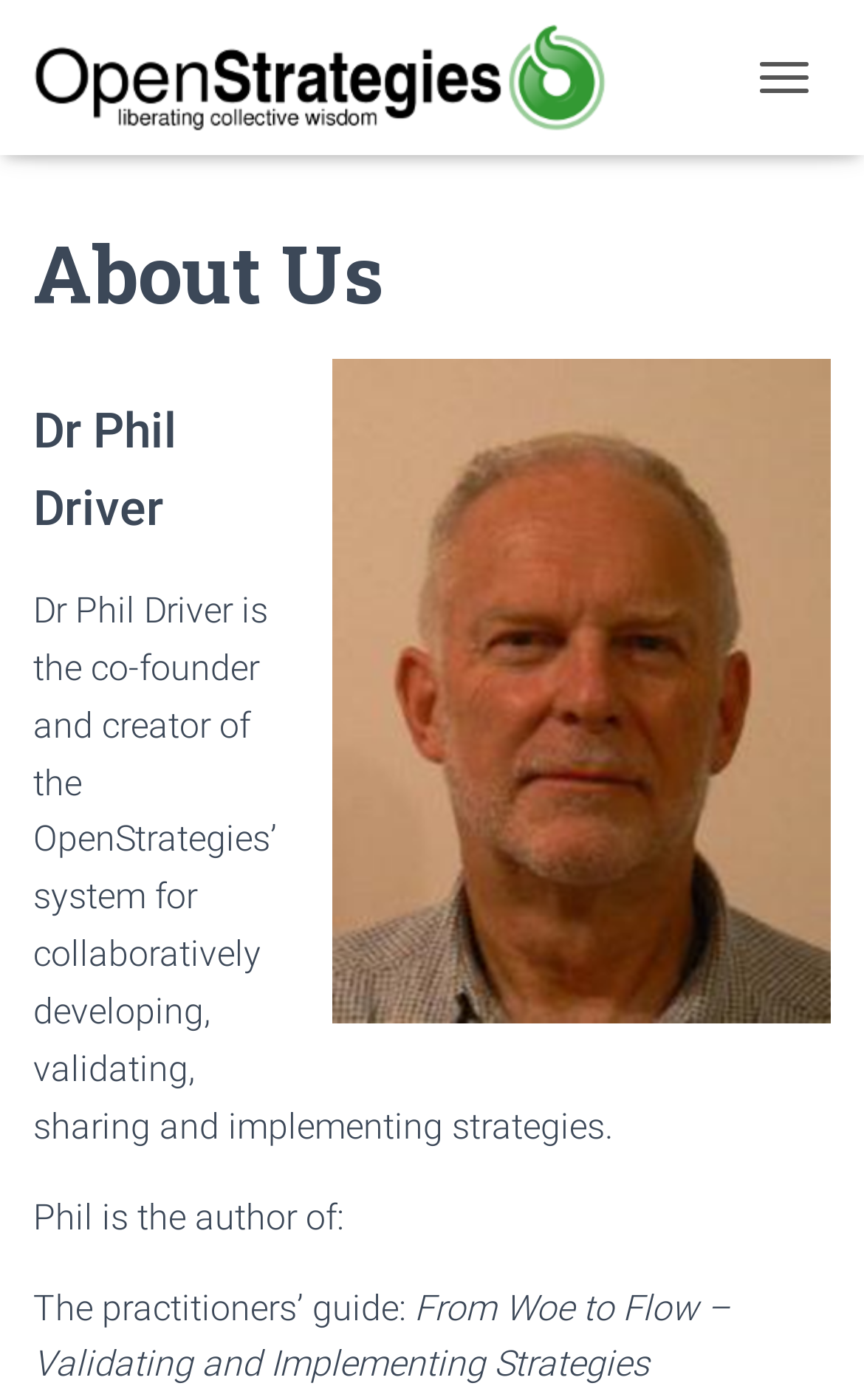Determine the bounding box of the UI component based on this description: "Toggle Navigation". The bounding box coordinates should be four float values between 0 and 1, i.e., [left, top, right, bottom].

[0.854, 0.03, 0.962, 0.081]